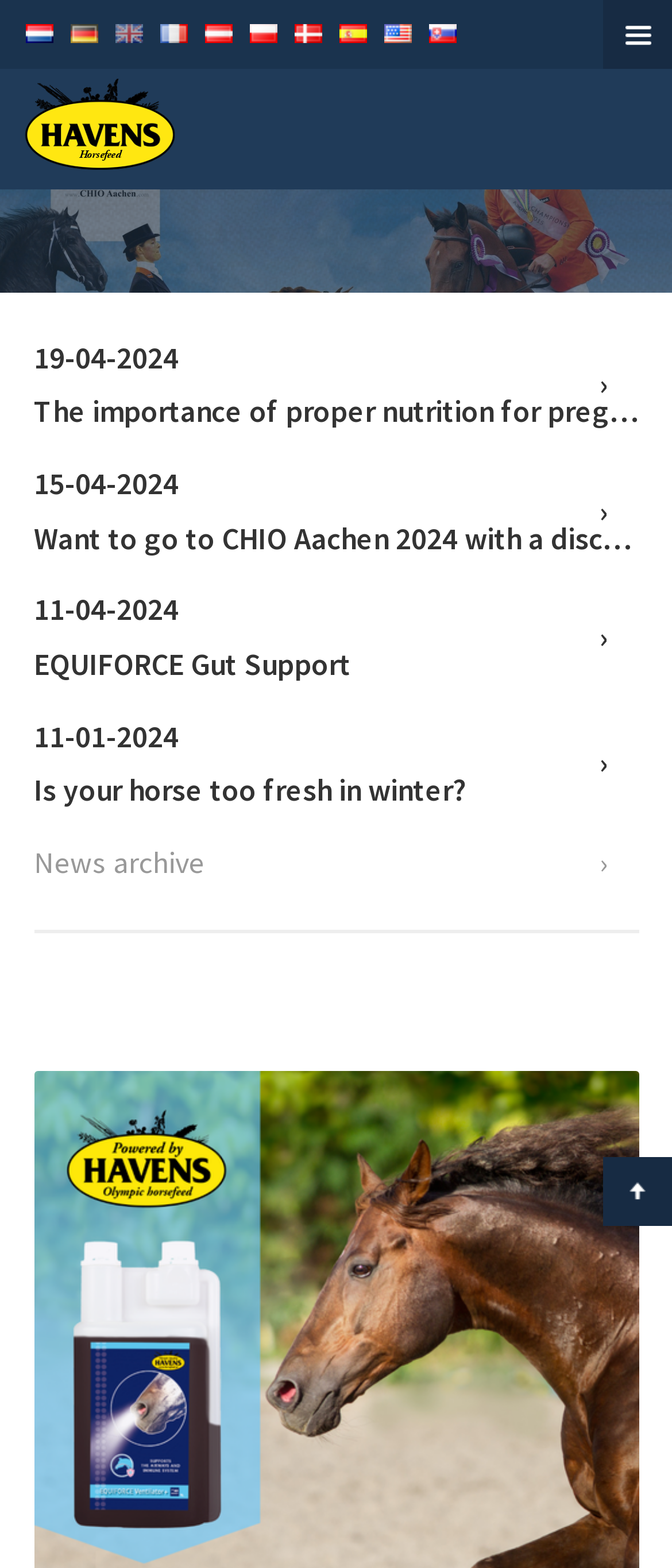Locate the bounding box coordinates of the clickable region necessary to complete the following instruction: "Read news about EquiForce Ventilator+". Provide the coordinates in the format of four float numbers between 0 and 1, i.e., [left, top, right, bottom].

[0.05, 0.206, 0.95, 0.287]